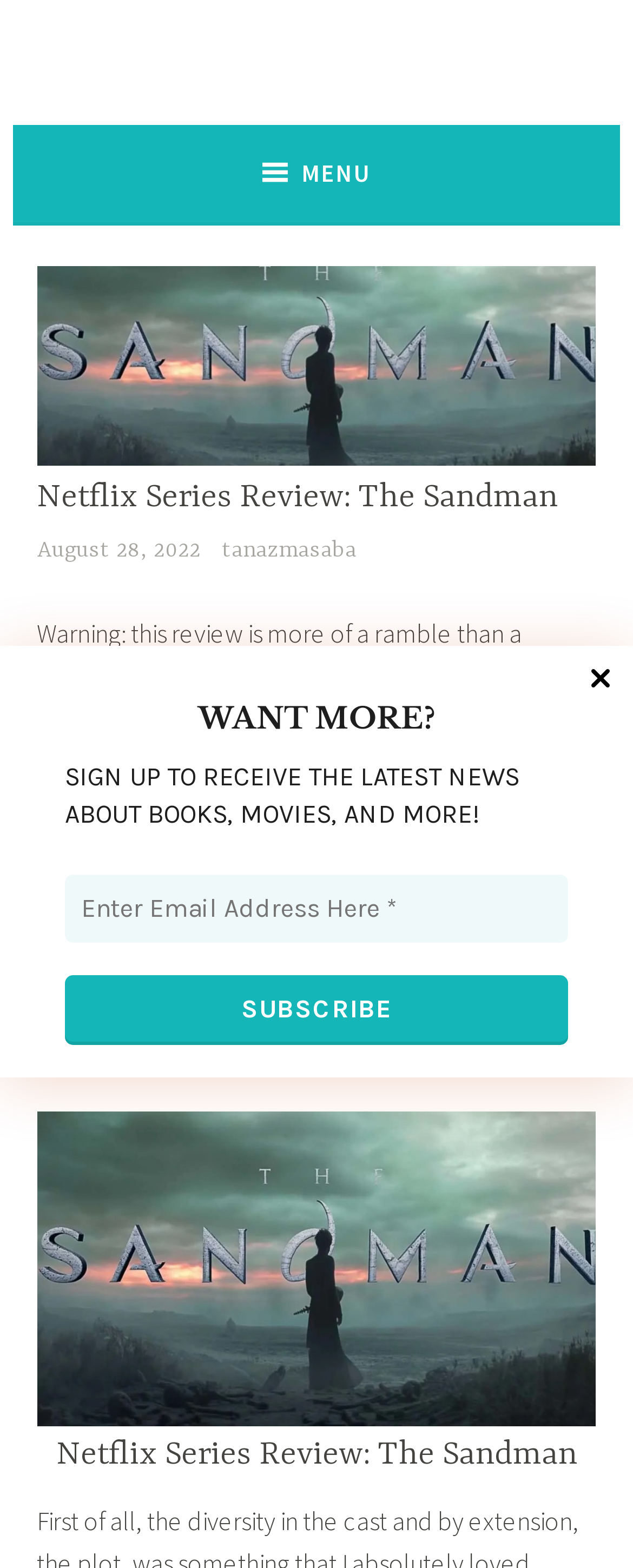Determine the main heading text of the webpage.

Netflix Series Review: The Sandman